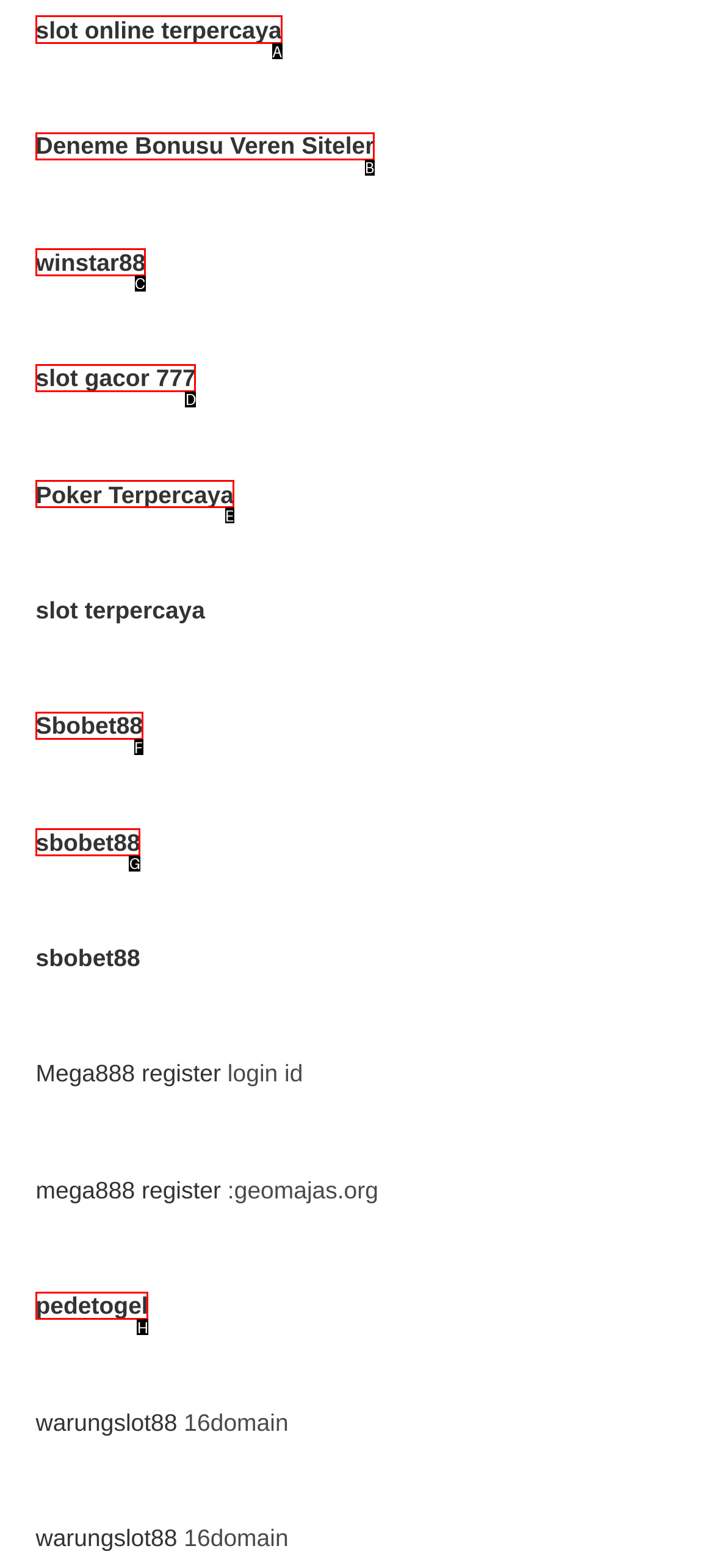Tell me which letter corresponds to the UI element that will allow you to visit slot online terpercaya. Answer with the letter directly.

A